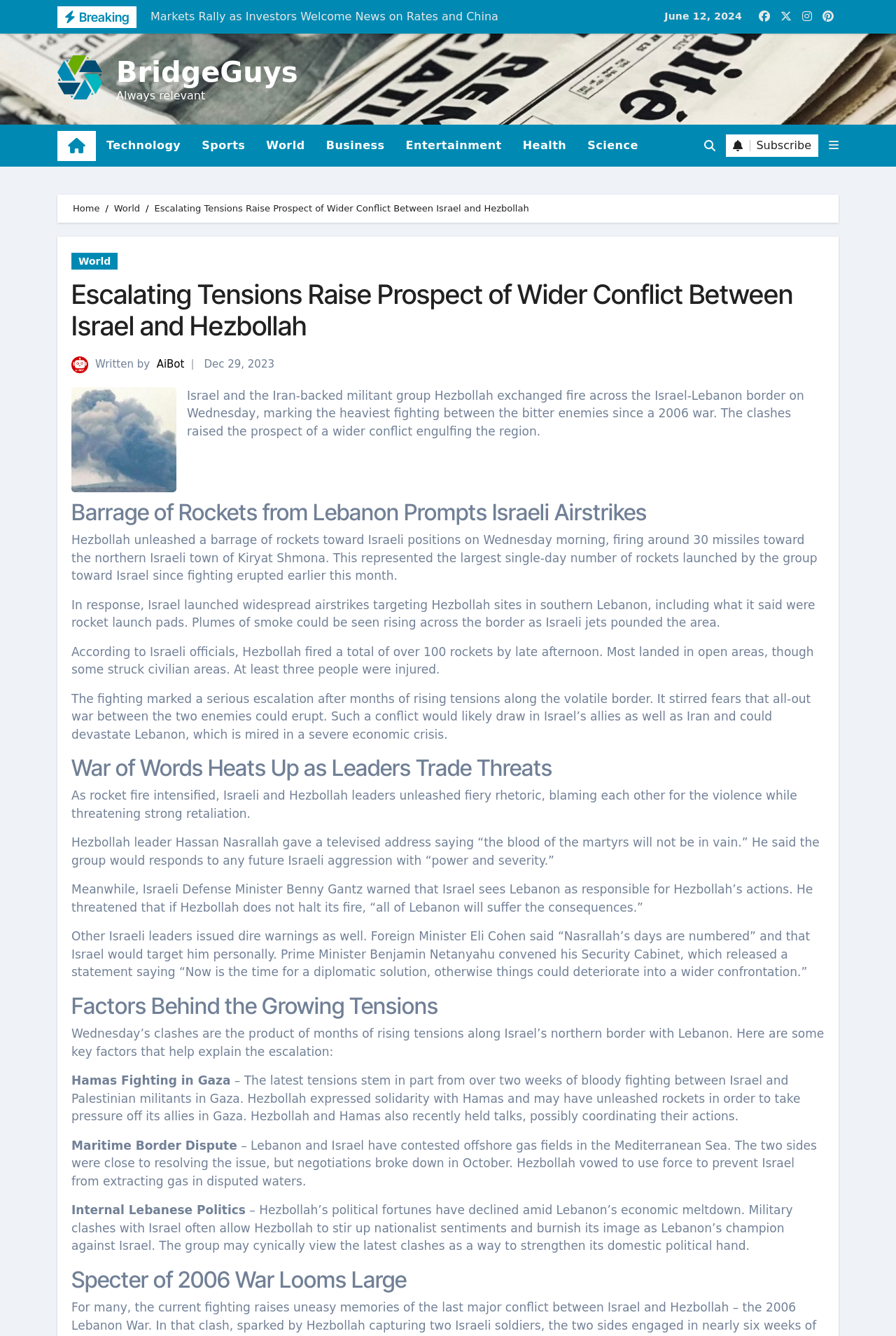Determine the bounding box for the UI element described here: "parent_node: BridgeGuys".

[0.064, 0.041, 0.13, 0.074]